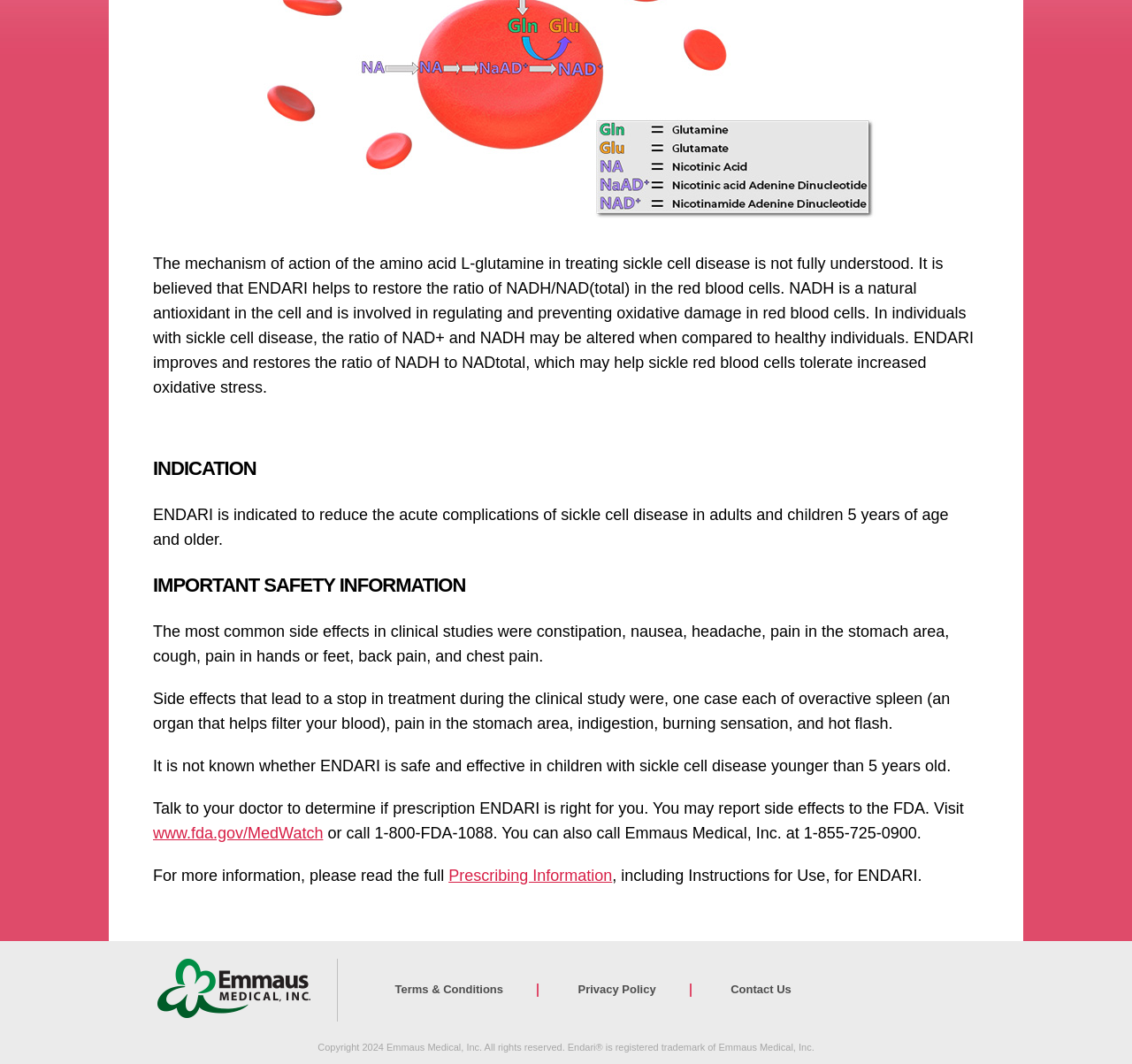From the webpage screenshot, identify the region described by Privacy Policy. Provide the bounding box coordinates as (top-left x, top-left y, bottom-right x, bottom-right y), with each value being a floating point number between 0 and 1.

[0.511, 0.923, 0.579, 0.938]